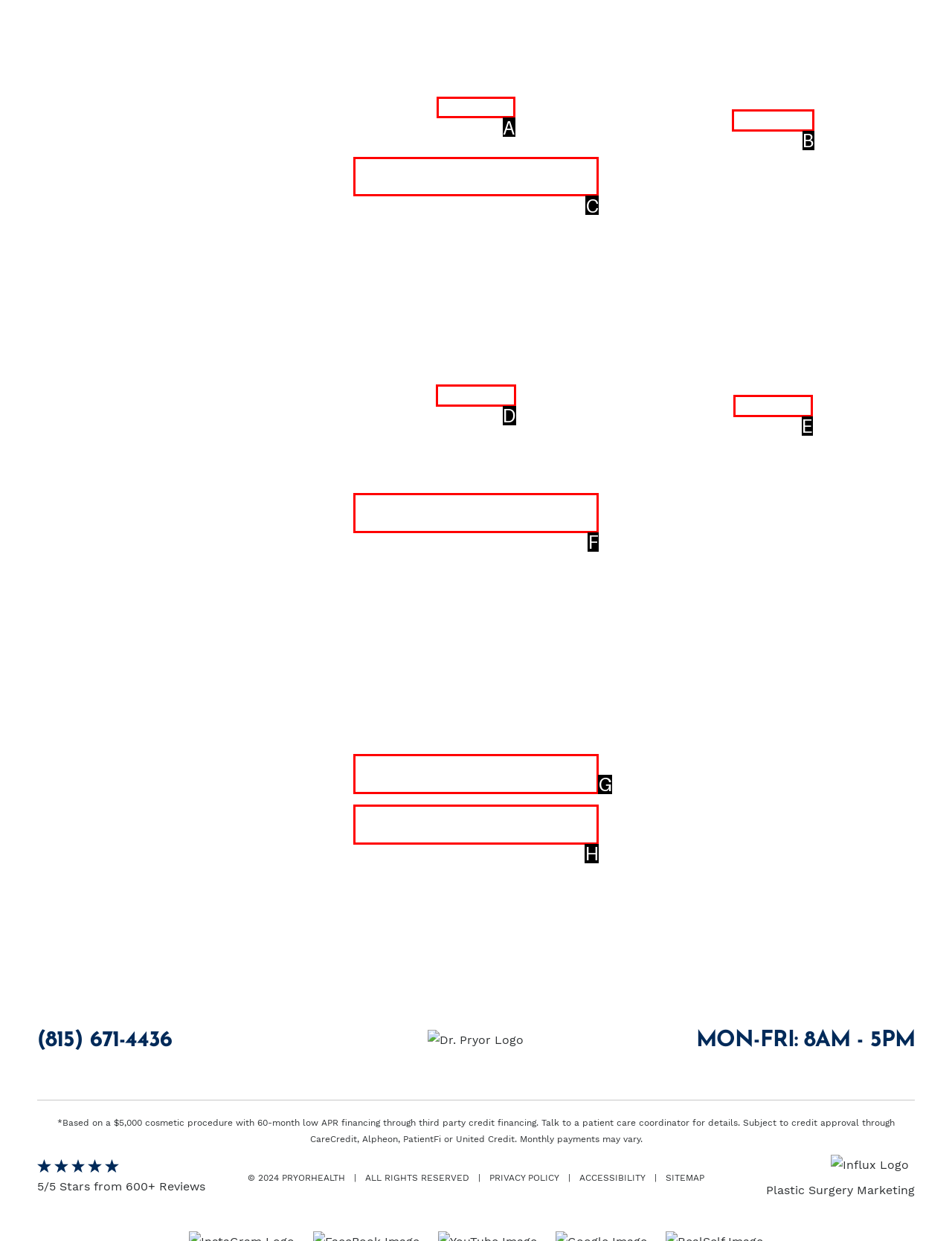Determine which element should be clicked for this task: Read the speech delivered by the Honourable Justice Margaret McMurdo
Answer with the letter of the selected option.

None